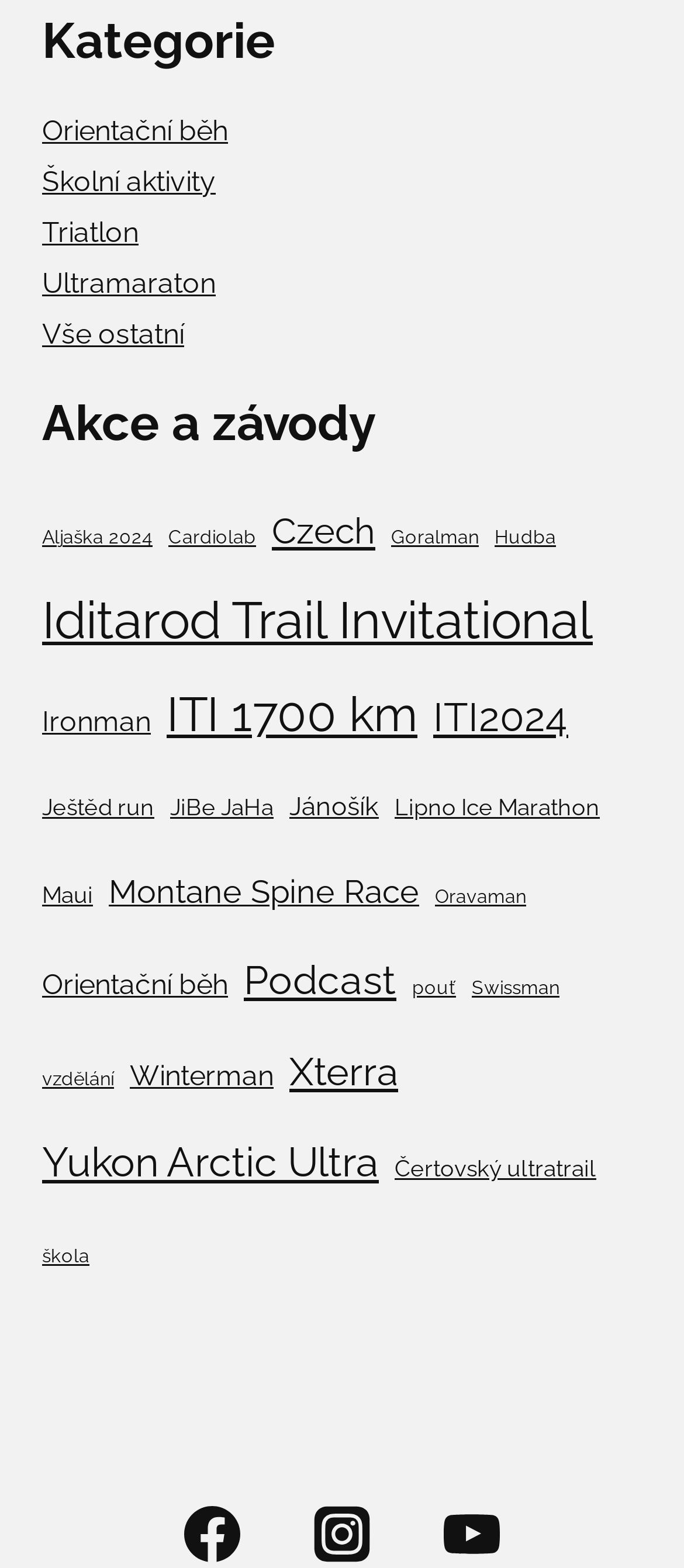How many links are under the 'Akce a závody' heading?
Look at the image and construct a detailed response to the question.

By counting the link elements under the 'Akce a závody' heading, I found 28 links, each representing a specific event or activity.